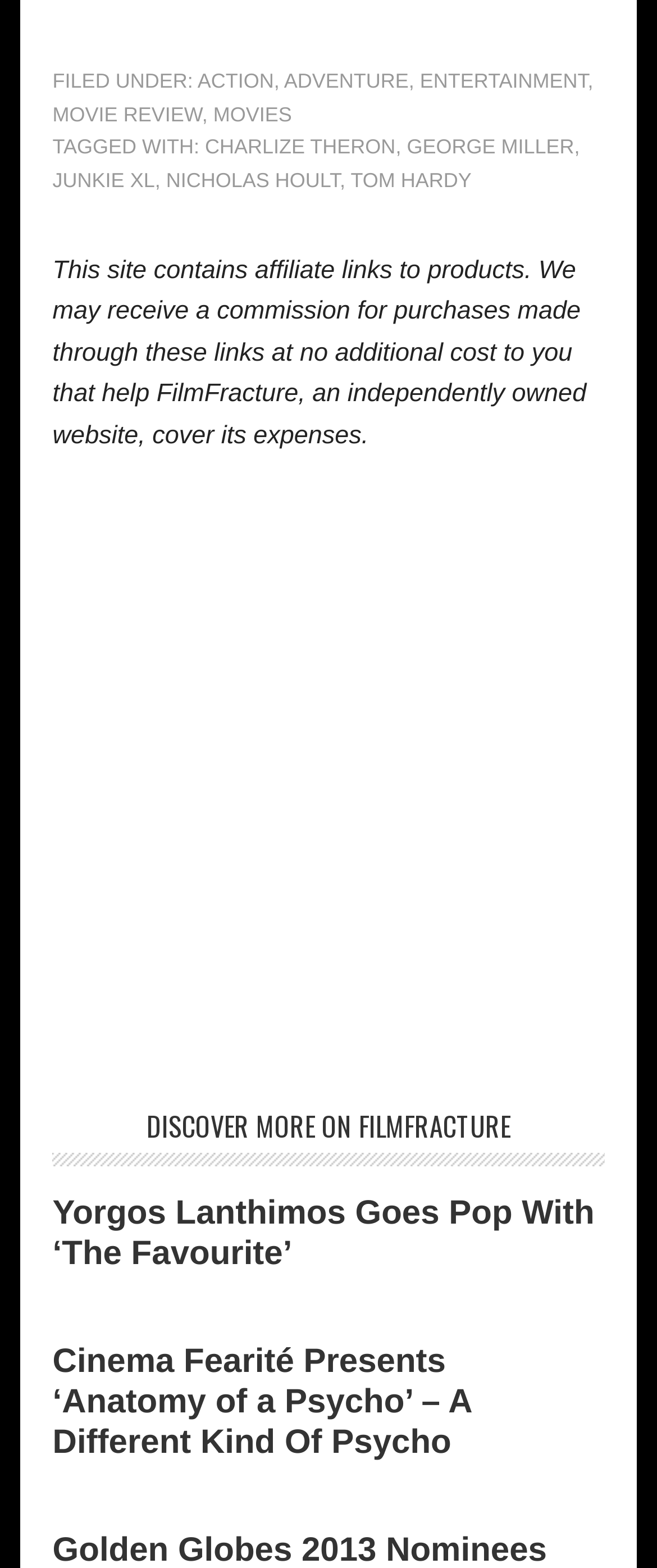Identify the bounding box coordinates for the UI element mentioned here: "Movies". Provide the coordinates as four float values between 0 and 1, i.e., [left, top, right, bottom].

[0.325, 0.065, 0.444, 0.08]